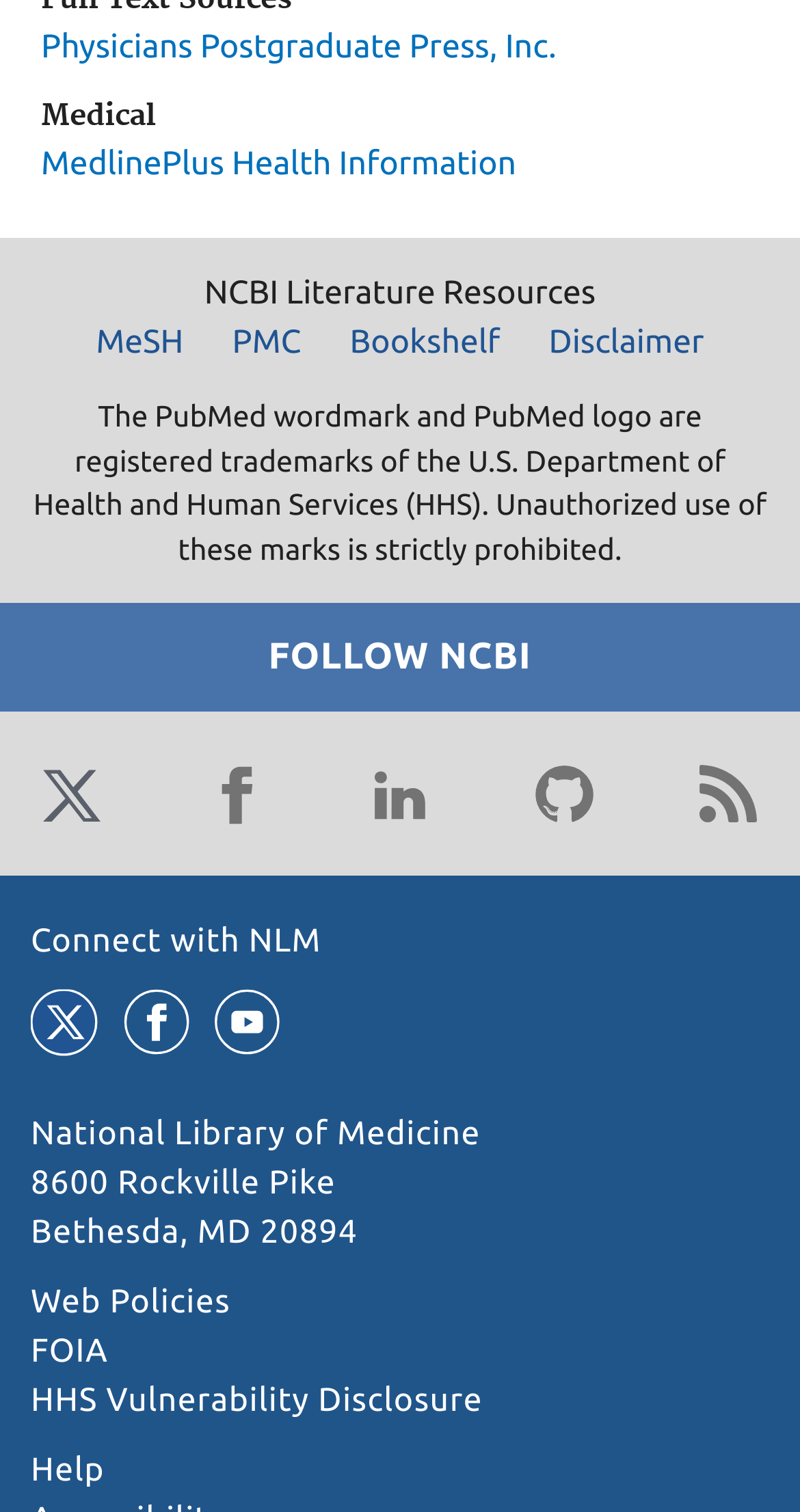Answer this question in one word or a short phrase: What is the name of the organization?

National Library of Medicine